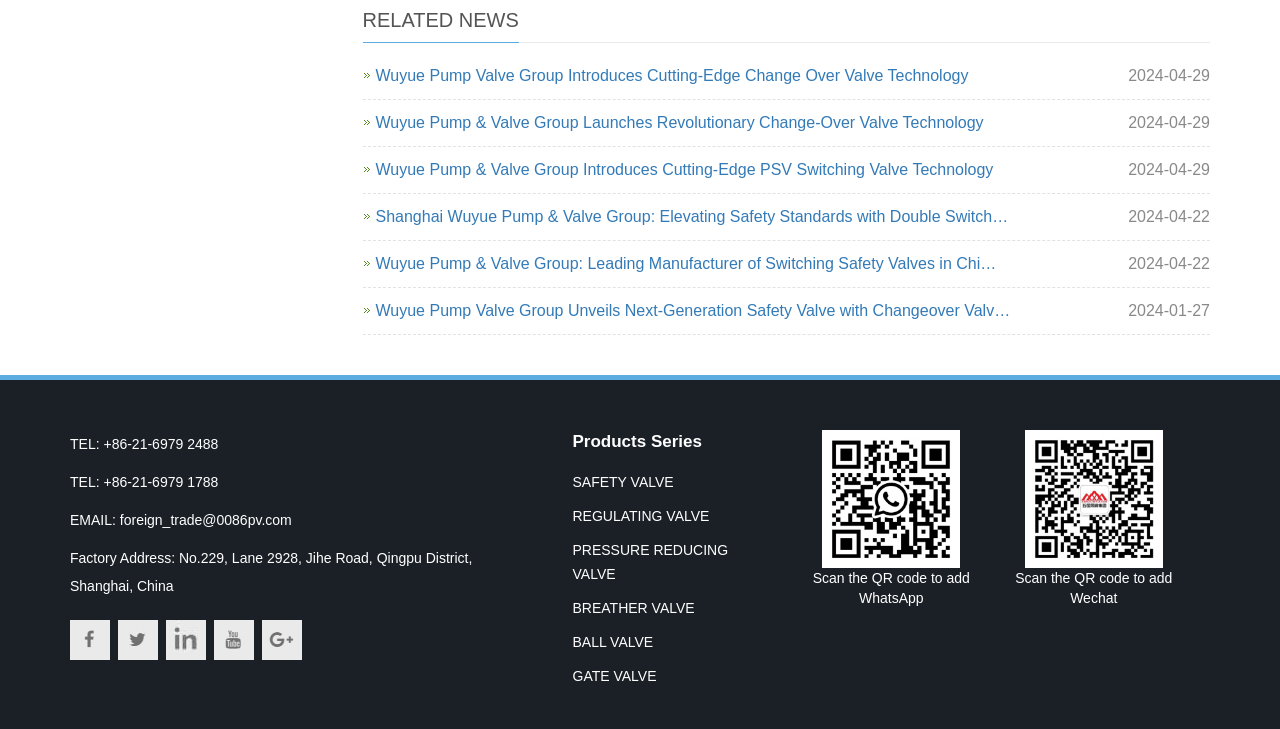Mark the bounding box of the element that matches the following description: "SAFETY VALVE".

[0.447, 0.651, 0.526, 0.673]